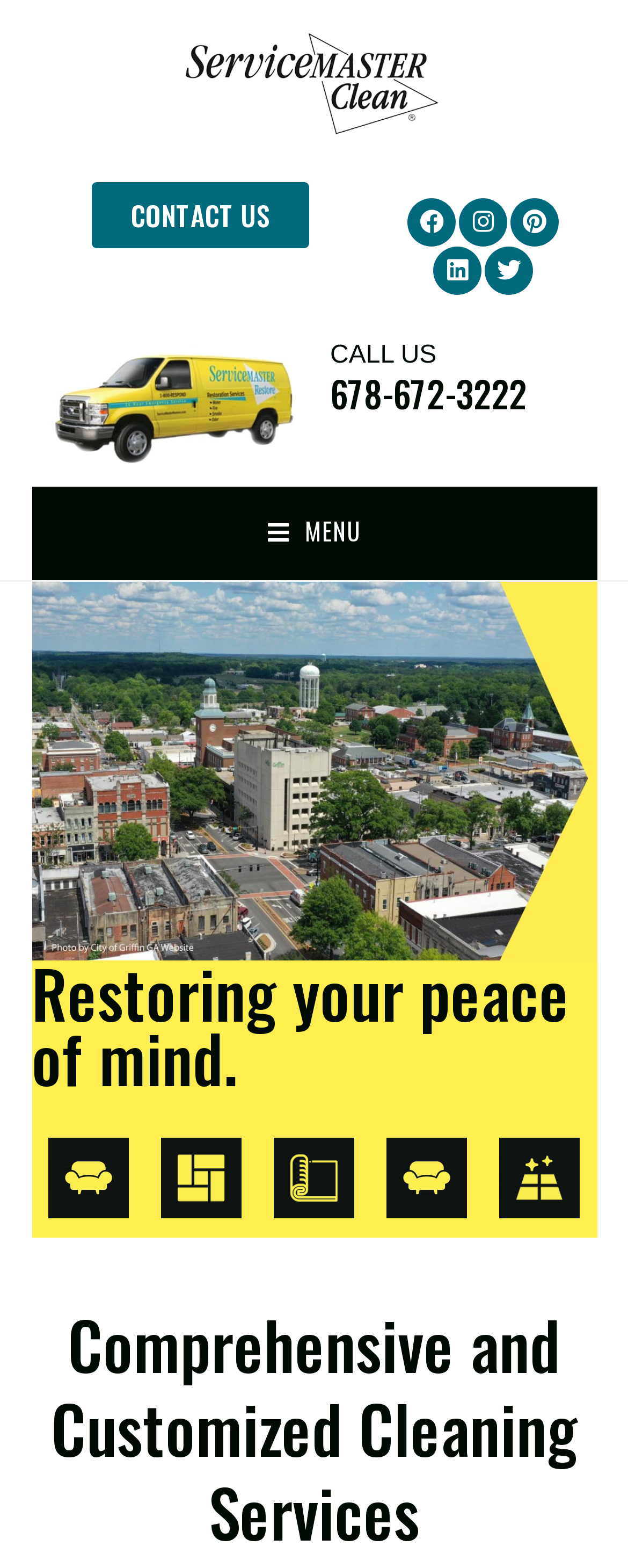Using the information in the image, could you please answer the following question in detail:
What is the city and state served by this service provider?

I found the city and state by looking at the root element's text, which is 'Griffin, GA Specialty Cleaning Service Provider | ServiceMaster'.